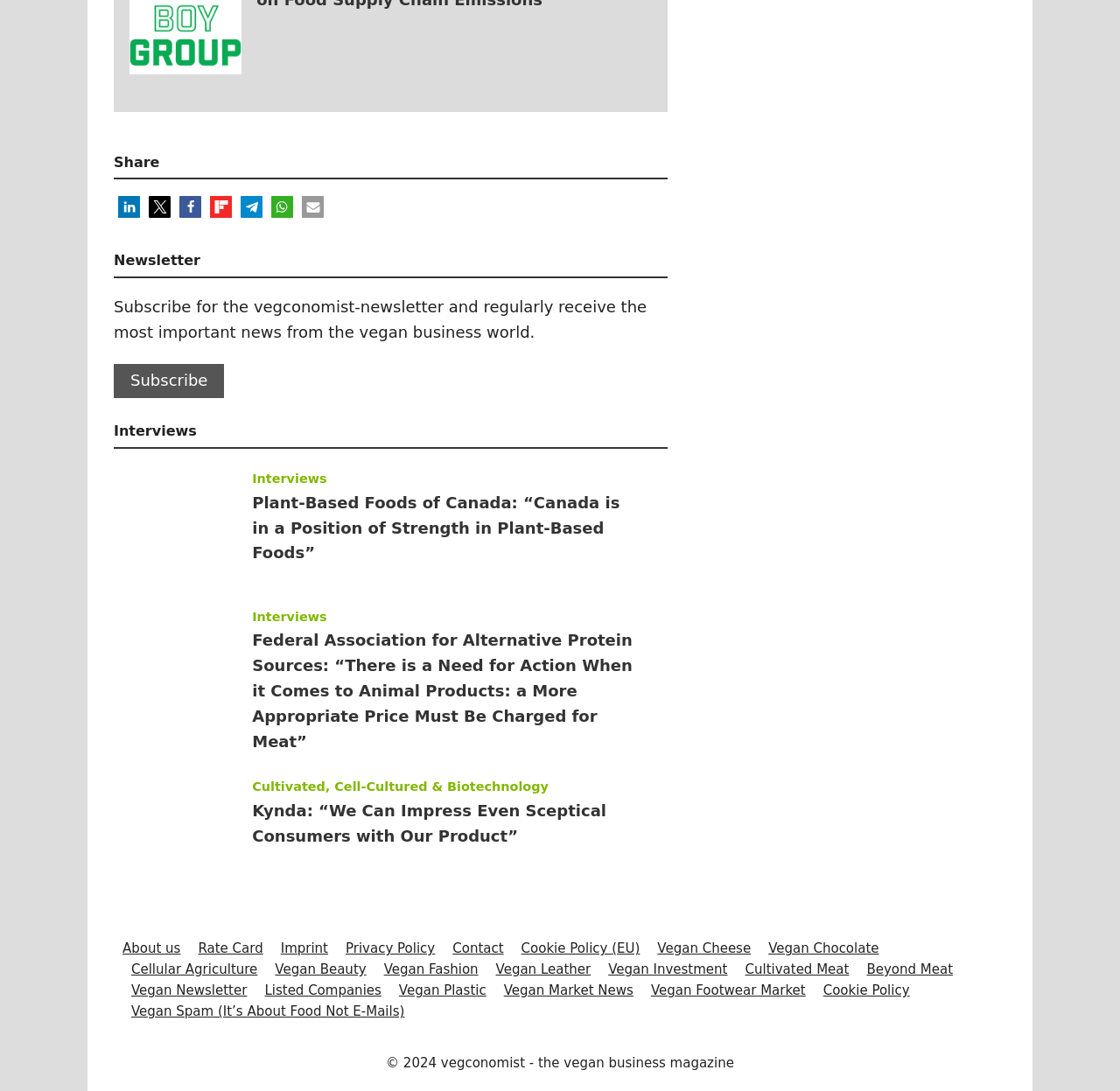Identify the bounding box coordinates of the specific part of the webpage to click to complete this instruction: "Subscribe to the newsletter".

[0.102, 0.334, 0.2, 0.365]